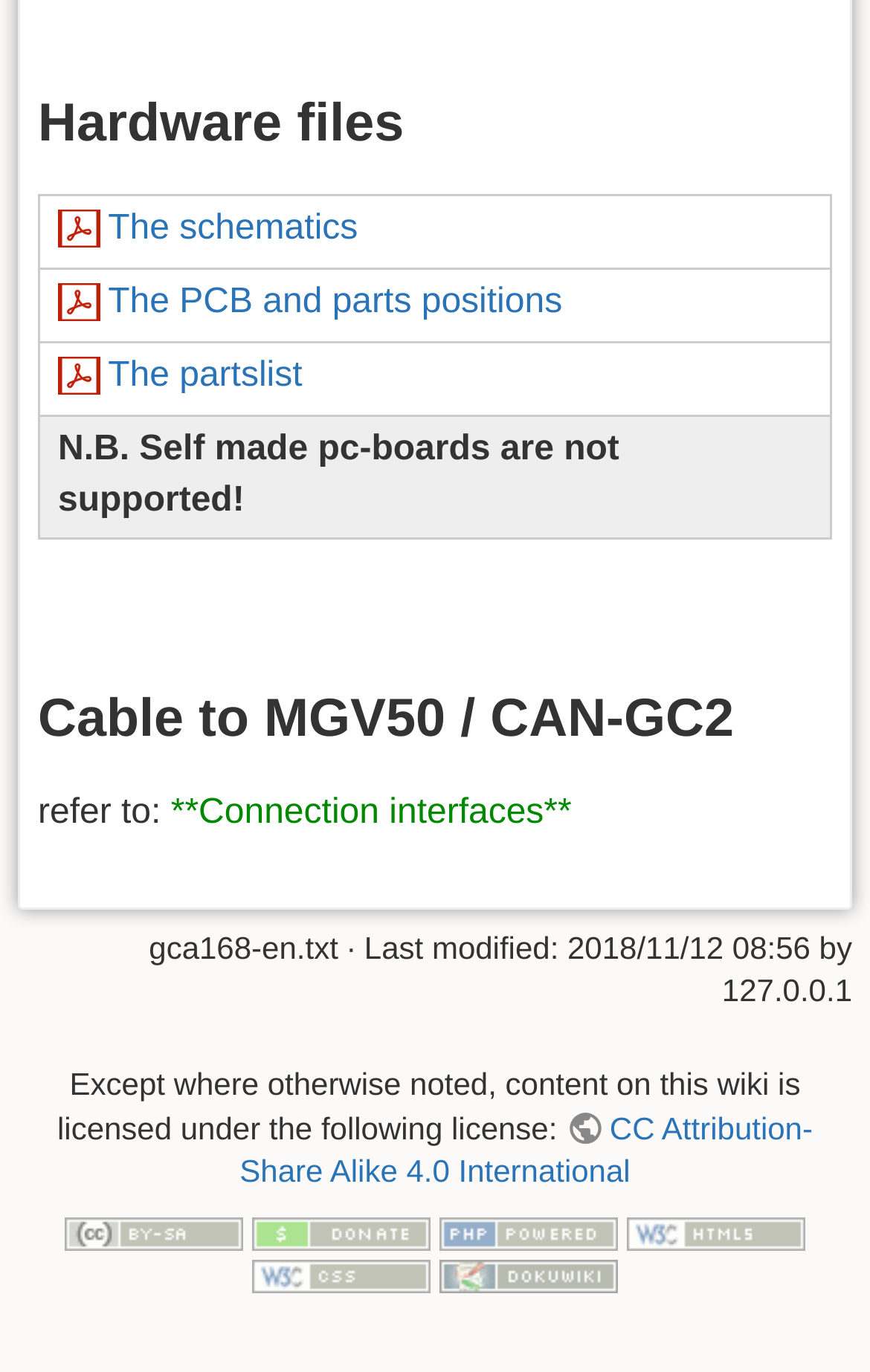Carefully examine the image and provide an in-depth answer to the question: What is the last modified date of the file gca168-en.txt?

The last modified date of the file gca168-en.txt is 2018/11/12 08:56, which is mentioned next to the file name in the middle of the page.